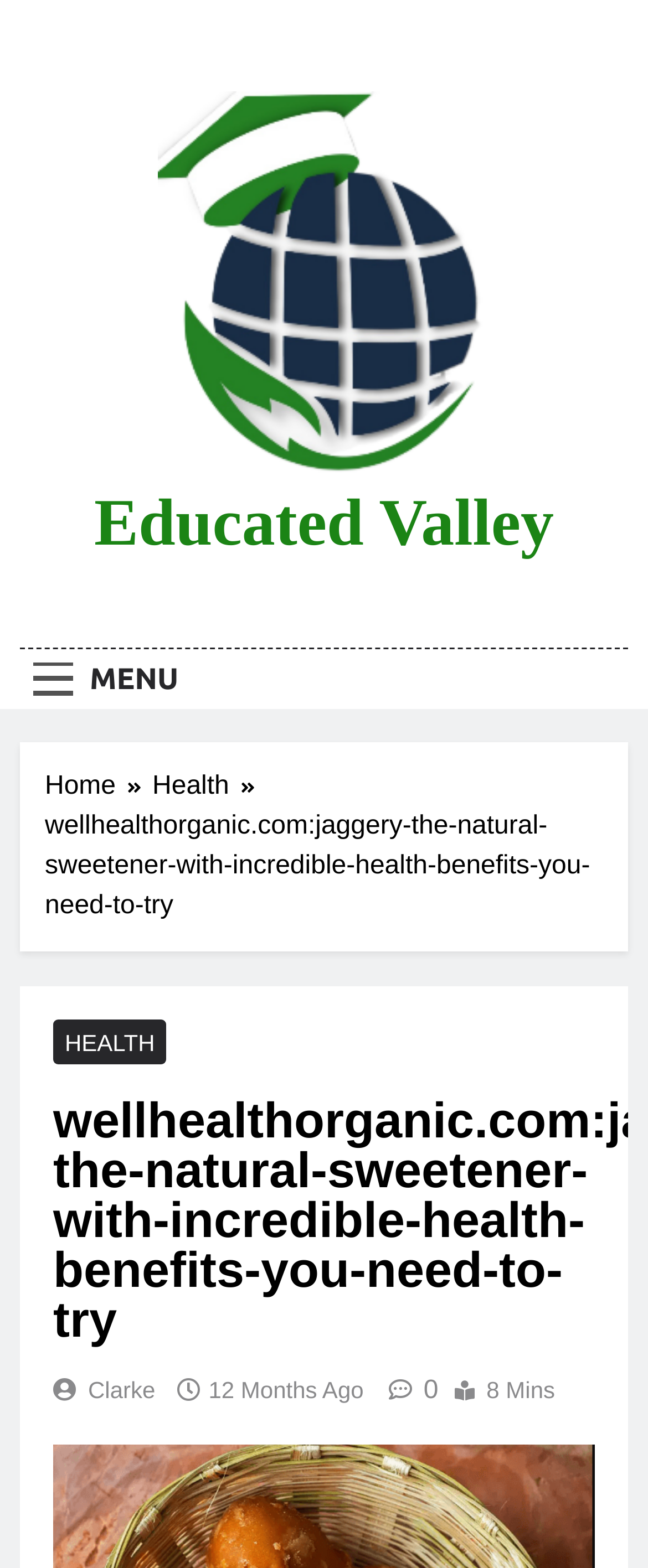How long does it take to read the current article?
Based on the screenshot, provide your answer in one word or phrase.

8 Mins